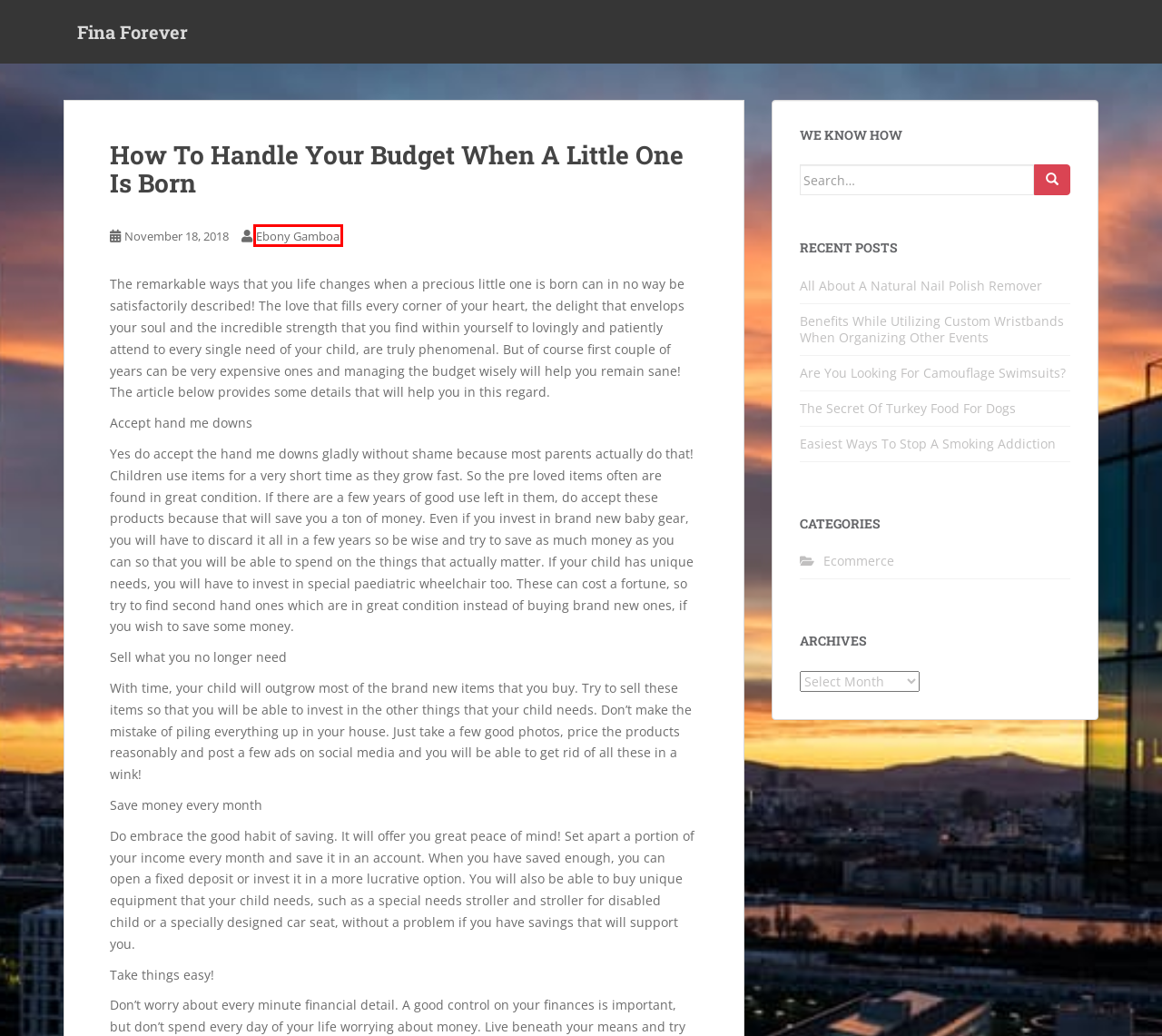A screenshot of a webpage is provided, featuring a red bounding box around a specific UI element. Identify the webpage description that most accurately reflects the new webpage after interacting with the selected element. Here are the candidates:
A. Easiest Ways To Stop A Smoking Addiction – Fina Forever
B. Ebony Gamboa – Fina Forever
C. All About A Natural Nail Polish Remover – Fina Forever
D. Benefits While Utilizing Custom Wristbands When Organizing Other Events – Fina Forever
E. Are You Looking For Camouflage Swimsuits? – Fina Forever
F. Fina Forever – We Know How
G. Ecommerce – Fina Forever
H. The Secret Of Turkey Food For Dogs – Fina Forever

B